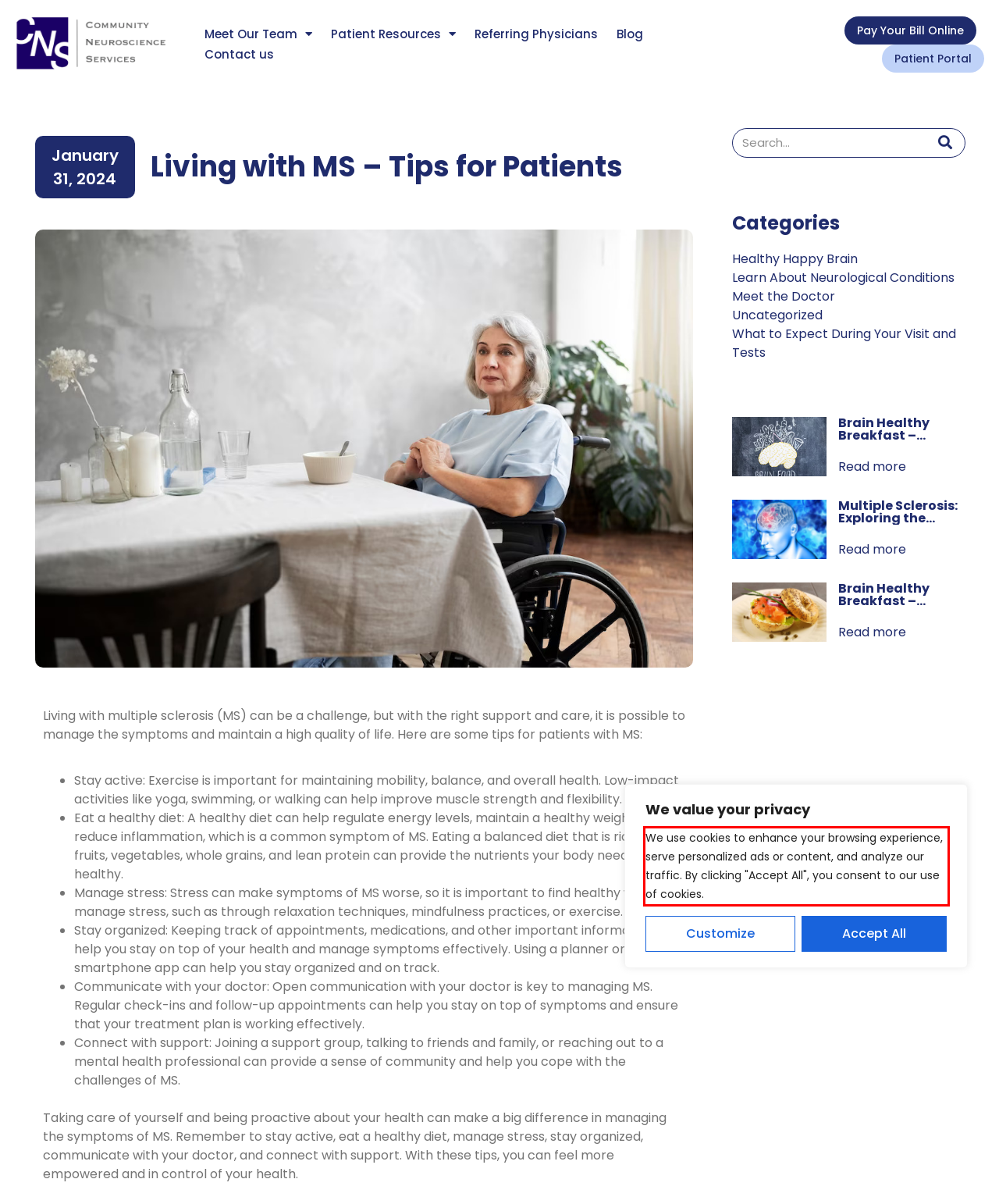Please use OCR to extract the text content from the red bounding box in the provided webpage screenshot.

We use cookies to enhance your browsing experience, serve personalized ads or content, and analyze our traffic. By clicking "Accept All", you consent to our use of cookies.